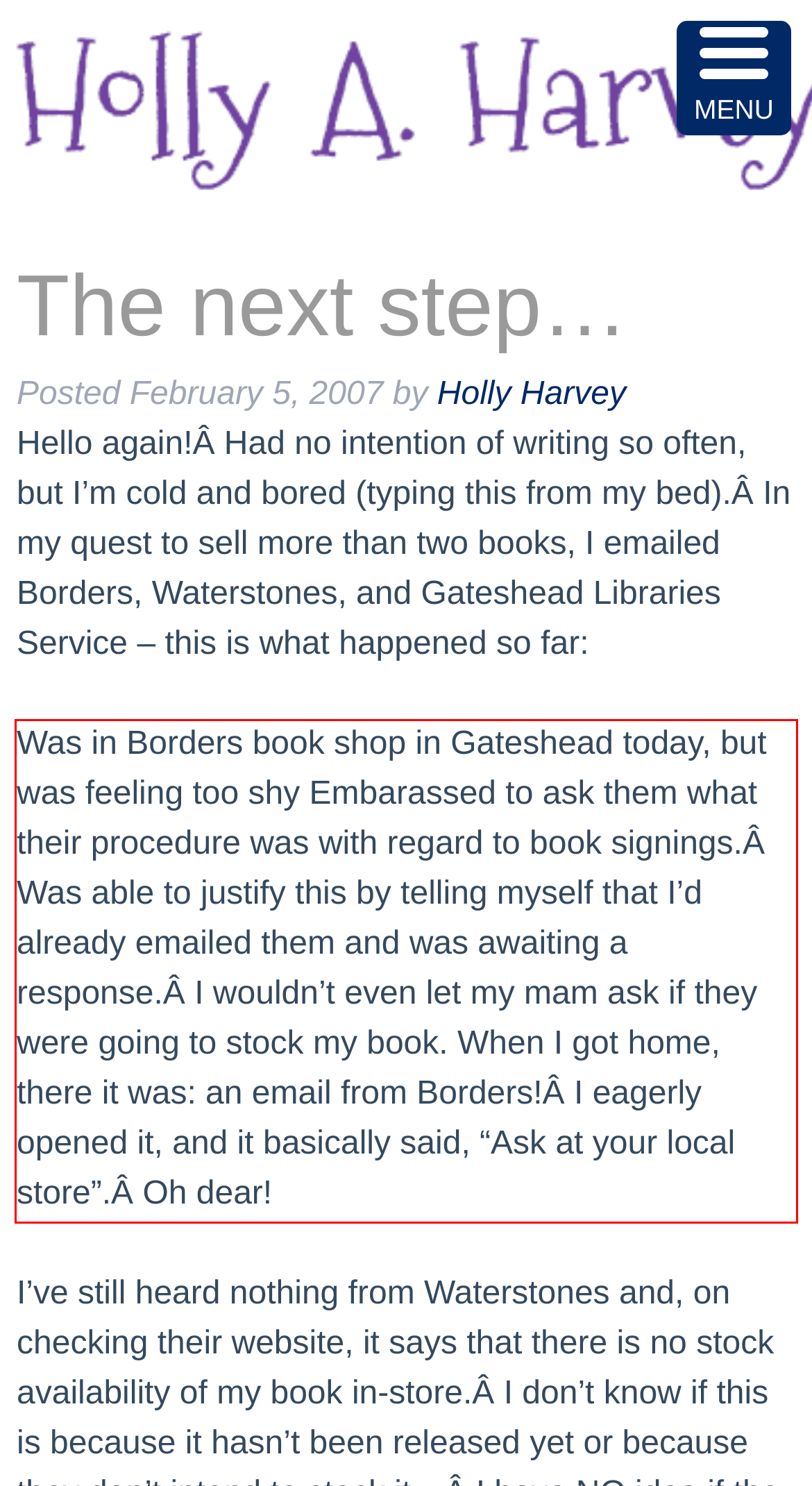Please examine the webpage screenshot and extract the text within the red bounding box using OCR.

Was in Borders book shop in Gateshead today, but was feeling too shy Embarassed to ask them what their procedure was with regard to book signings.Â Was able to justify this by telling myself that I’d already emailed them and was awaiting a response.Â I wouldn’t even let my mam ask if they were going to stock my book. When I got home, there it was: an email from Borders!Â I eagerly opened it, and it basically said, “Ask at your local store”.Â Oh dear!